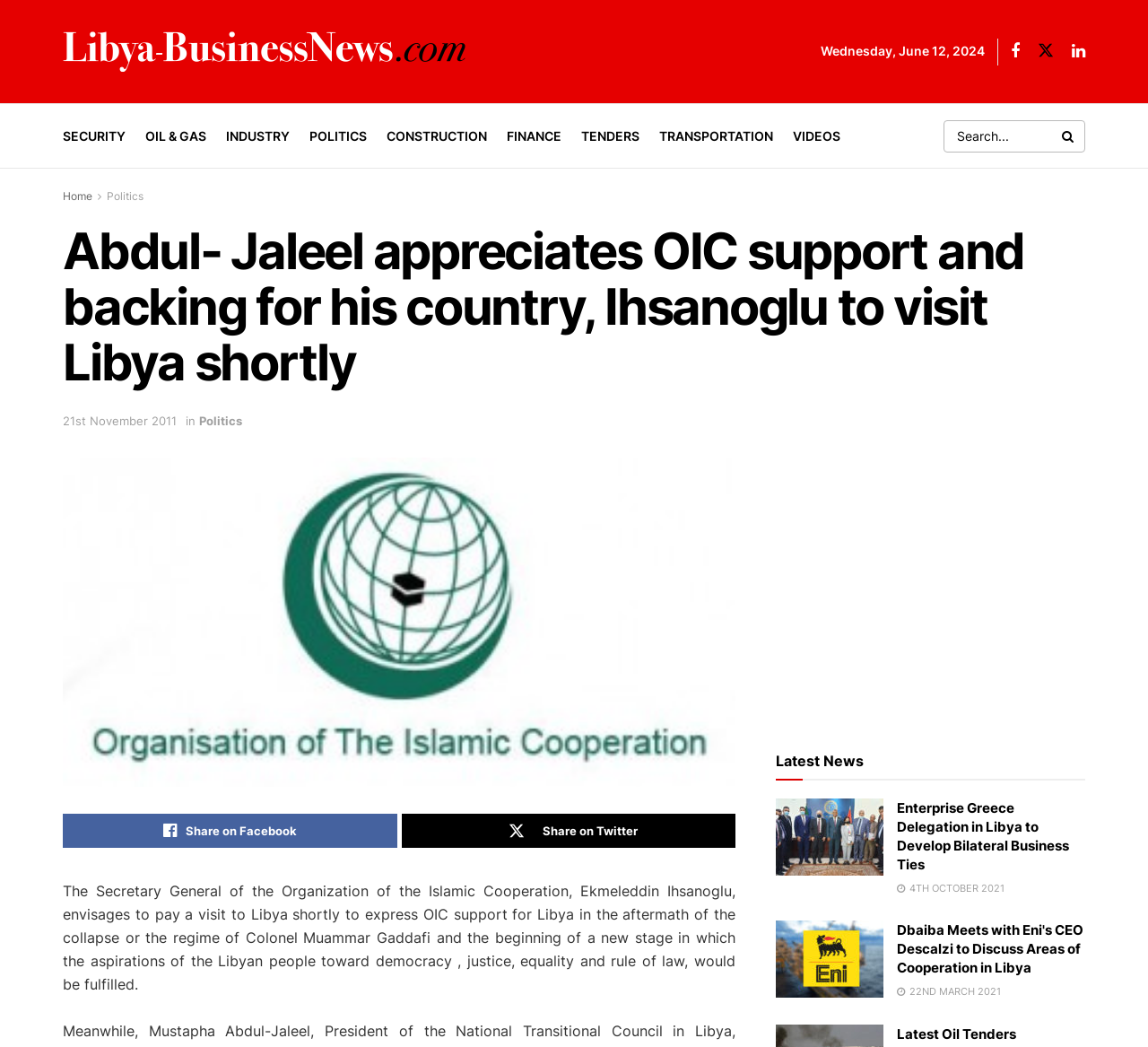Identify the bounding box coordinates of the region that needs to be clicked to carry out this instruction: "View the latest oil tenders". Provide these coordinates as four float numbers ranging from 0 to 1, i.e., [left, top, right, bottom].

[0.781, 0.978, 0.945, 0.996]